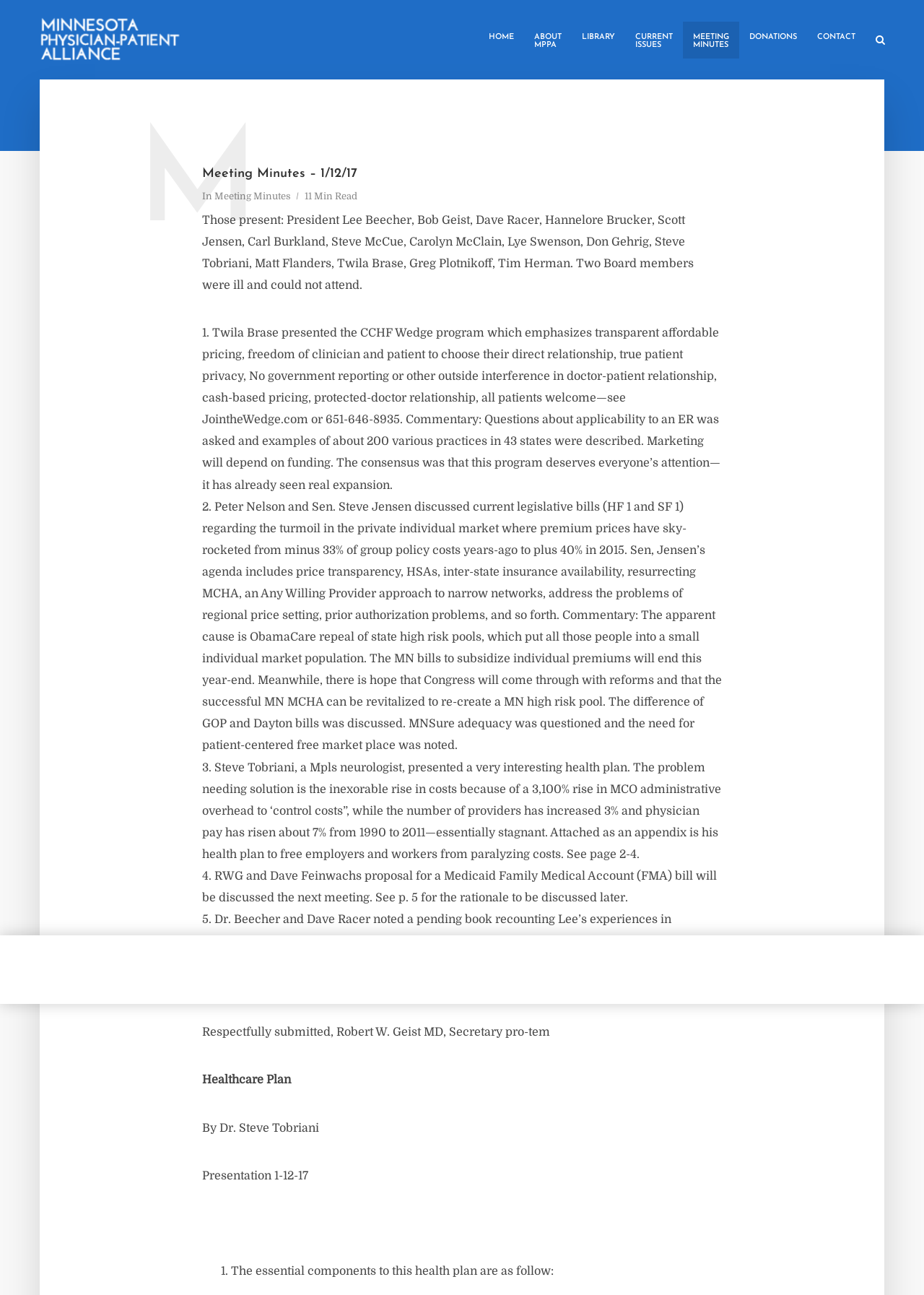Provide your answer in a single word or phrase: 
What is the topic of the health plan presented by Dr. Steve Tobriani?

Freeing employers and workers from paralyzing costs